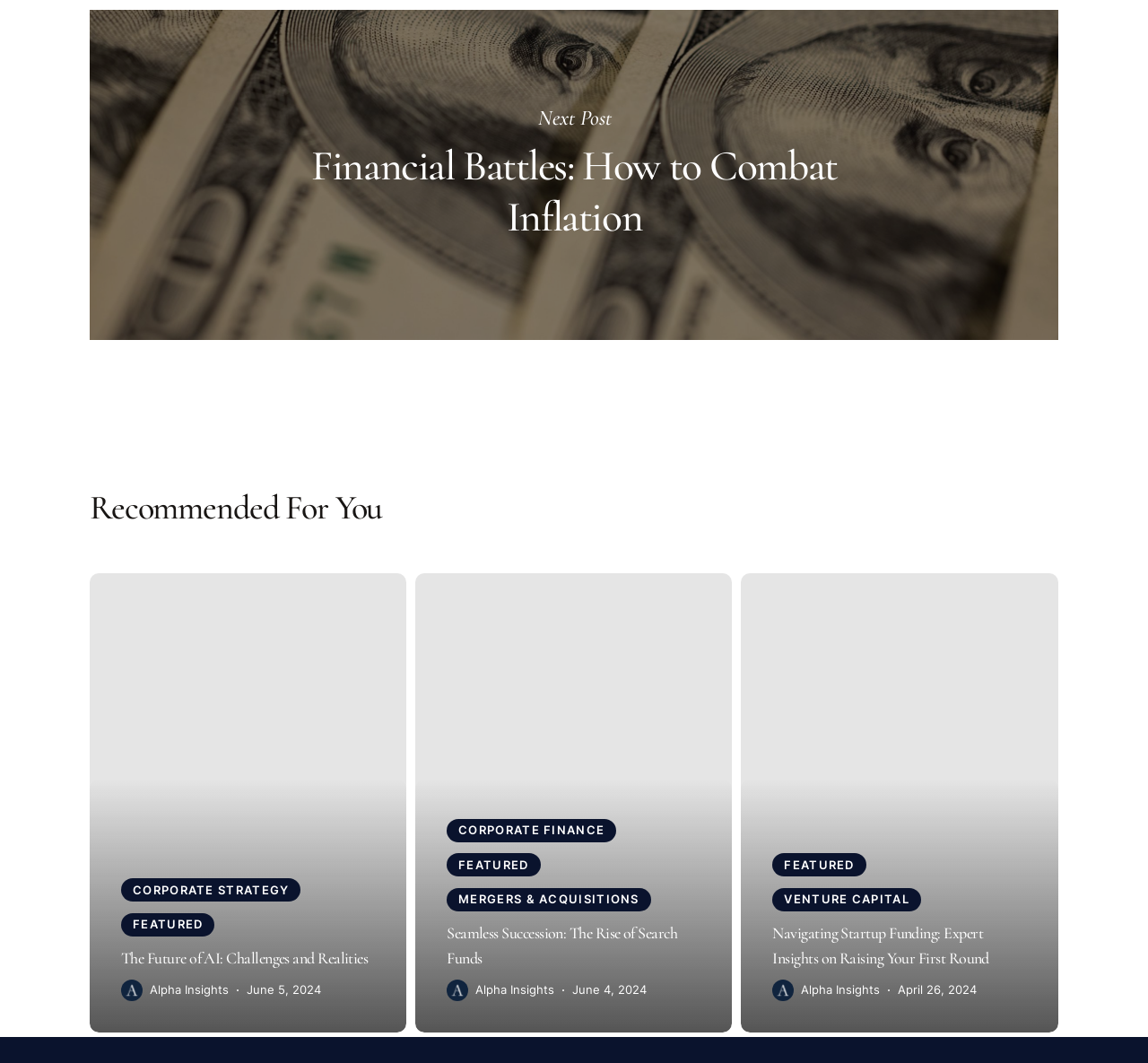What is the title of the first article?
Answer the question with as much detail as possible.

The first article's title can be found by looking at the heading element with the text 'Financial Battles: How to Combat Inflation' which is located at coordinates [0.224, 0.132, 0.777, 0.228].